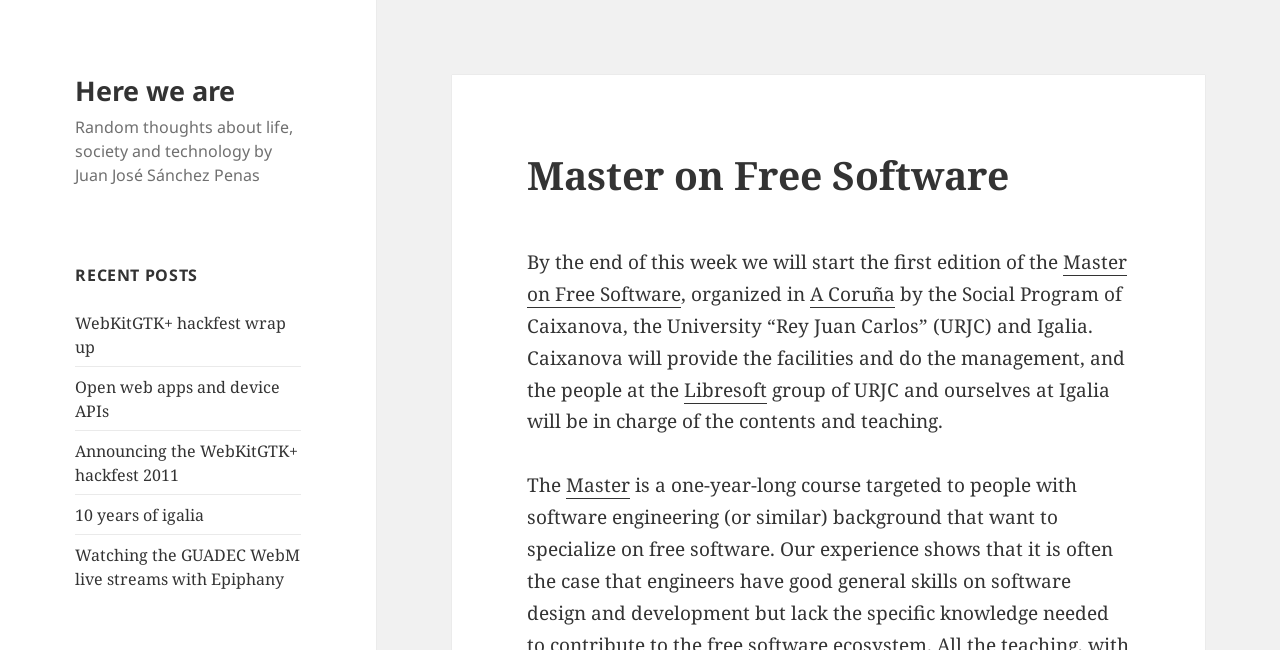Find the bounding box coordinates of the area that needs to be clicked in order to achieve the following instruction: "Read 'Random thoughts about life, society and technology by Juan José Sánchez Penas'". The coordinates should be specified as four float numbers between 0 and 1, i.e., [left, top, right, bottom].

[0.059, 0.179, 0.229, 0.287]